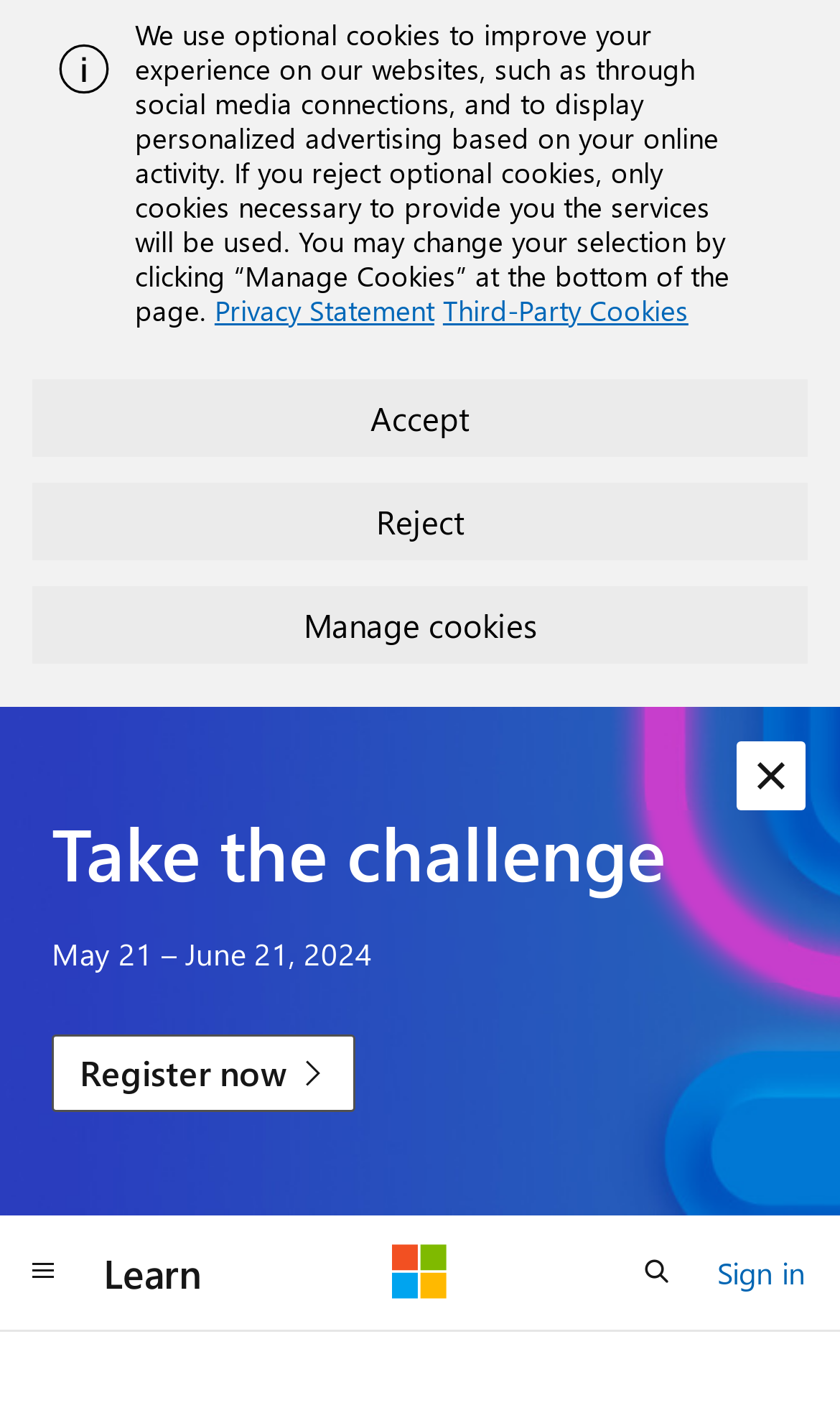Locate the bounding box coordinates of the element I should click to achieve the following instruction: "open search".

[0.731, 0.873, 0.833, 0.928]